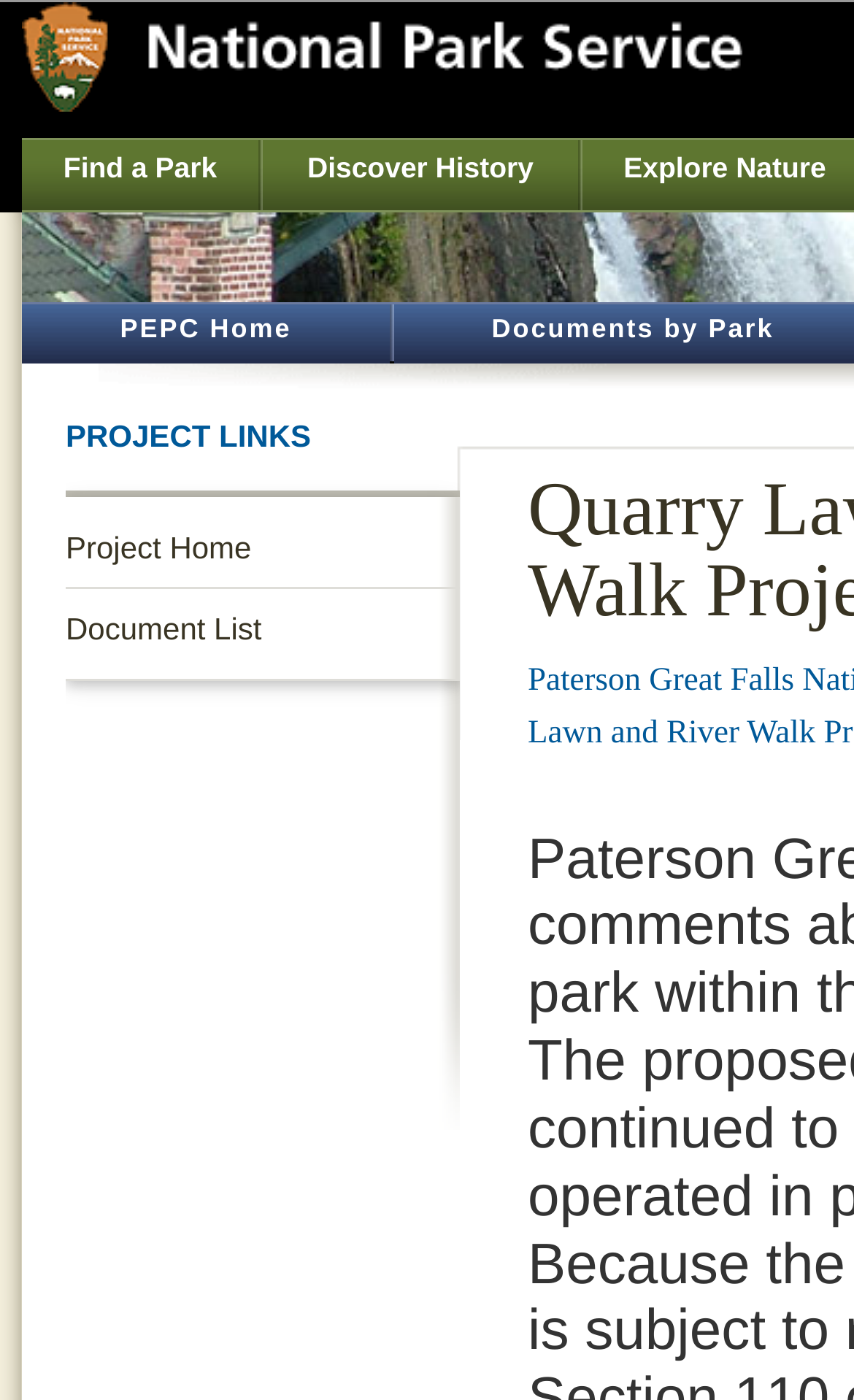How many links are at the top of the webpage?
Provide a short answer using one word or a brief phrase based on the image.

4